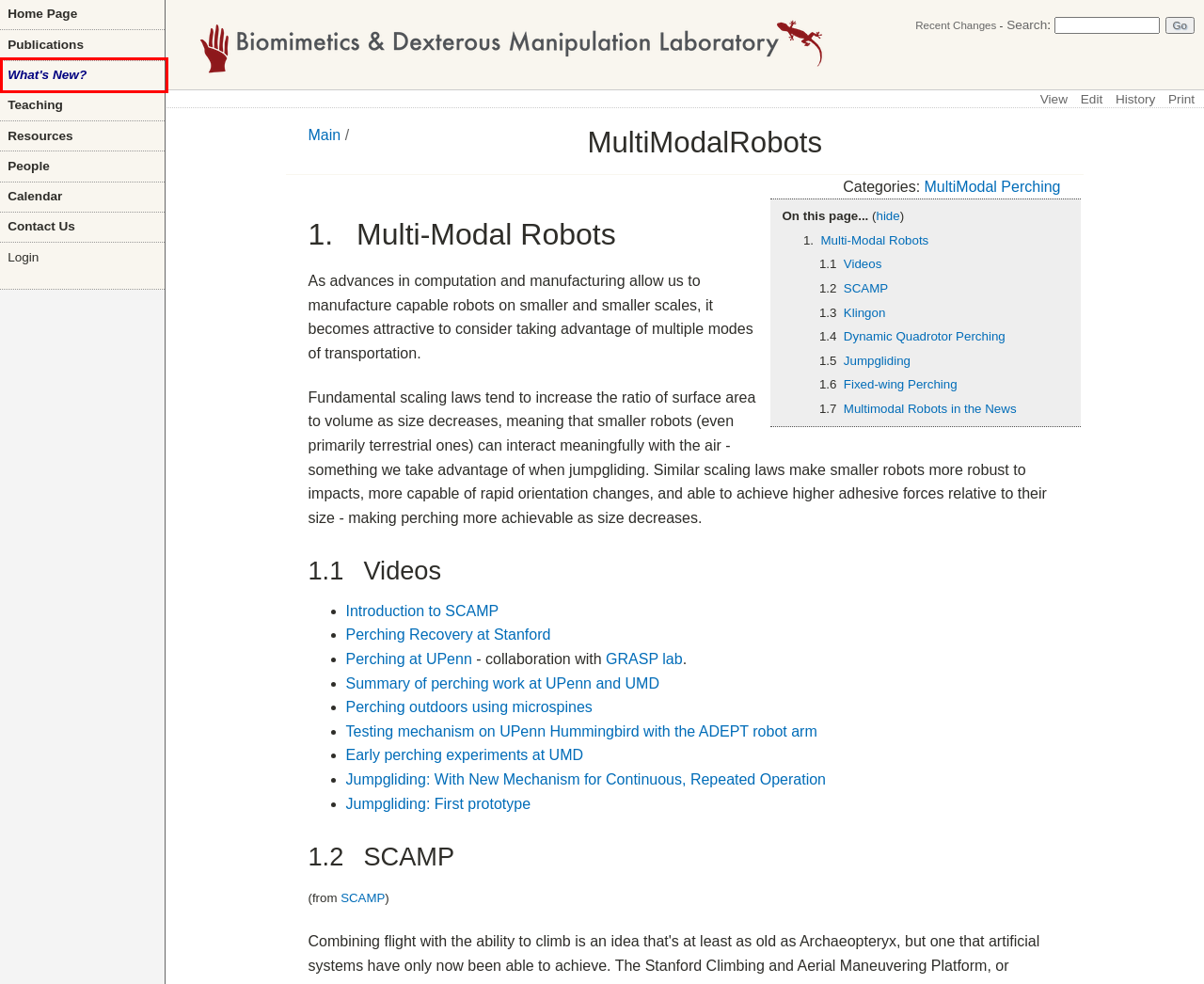Review the screenshot of a webpage that includes a red bounding box. Choose the most suitable webpage description that matches the new webpage after clicking the element within the red bounding box. Here are the candidates:
A. UPenn GRASP Lab (General Robotics, Automation, Sensing, & Perception)
B. Perching | Biomimetics and Dextrous Manipulation Lab
C. WhatsNew | Biomimetics and Dextrous Manipulation Lab
D. HomePage | Biomimetics and Dextrous Manipulation Lab
E. Contact | Biomimetics and Dextrous Manipulation Lab
F. MultiModal | Biomimetics and Dextrous Manipulation Lab
G. Resources | Biomimetics and Dextrous Manipulation Lab
H. Publications | Biomimetics and Dextrous Manipulation Lab

C